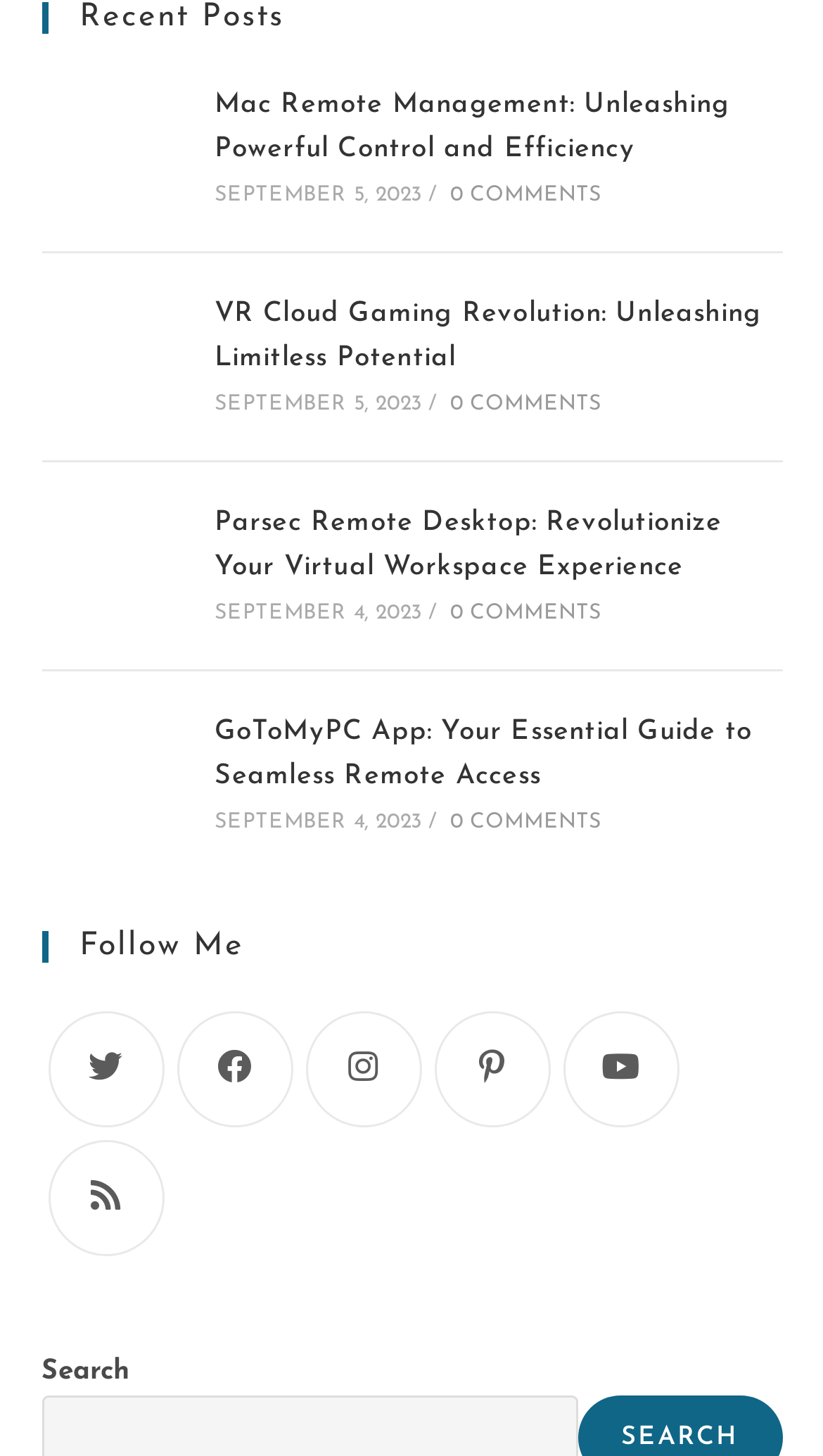Identify the bounding box for the element characterized by the following description: "aria-label="Twitter"".

[0.058, 0.694, 0.199, 0.774]